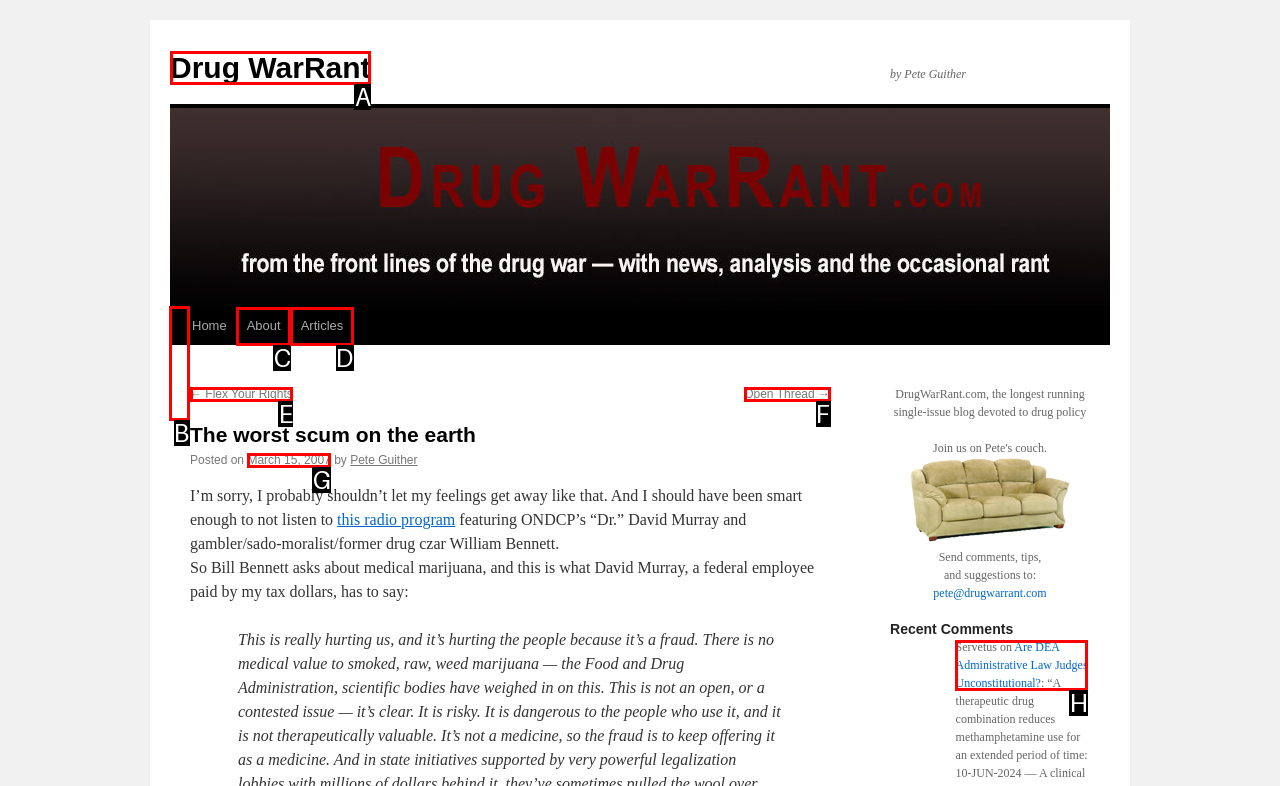Based on the given description: ← Flex Your Rights, identify the correct option and provide the corresponding letter from the given choices directly.

E